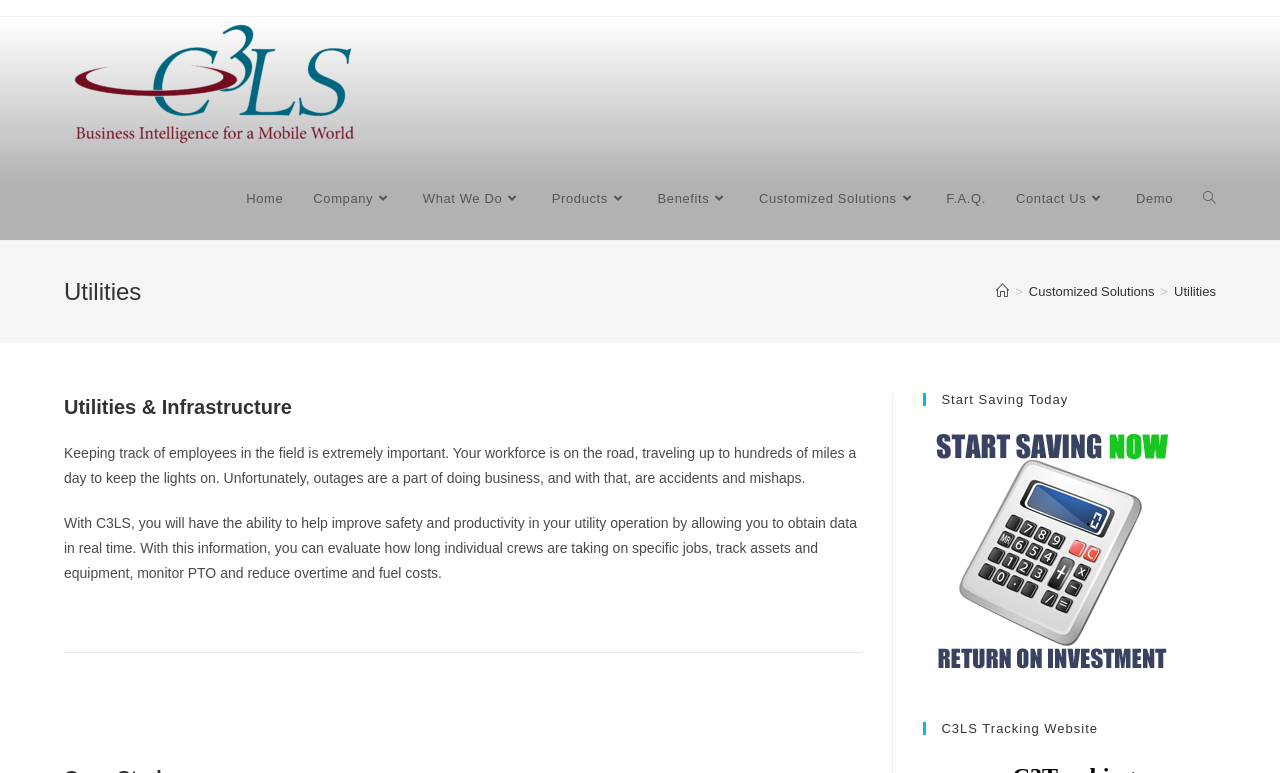Pinpoint the bounding box coordinates of the element you need to click to execute the following instruction: "Click on the 'Customized Solutions' link". The bounding box should be represented by four float numbers between 0 and 1, in the format [left, top, right, bottom].

[0.581, 0.203, 0.728, 0.31]